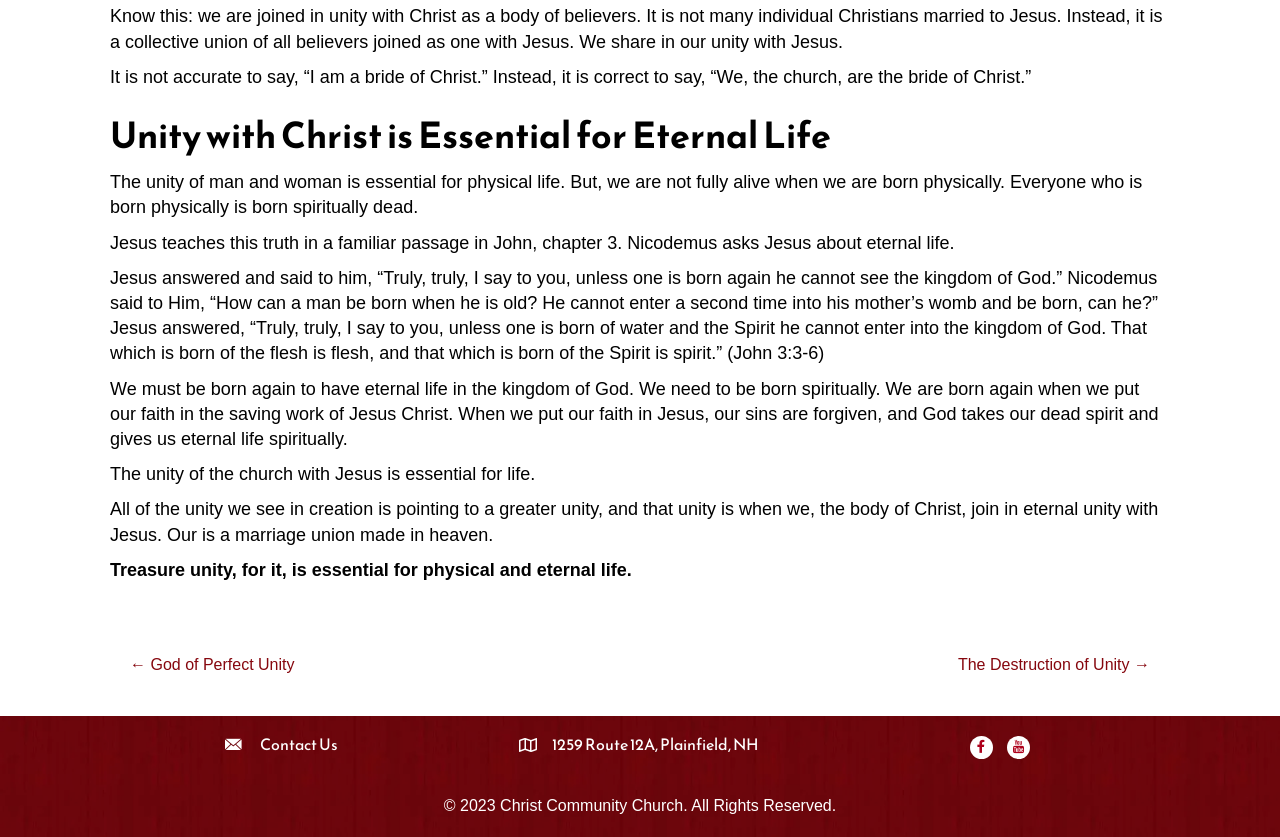What is the year of copyright for Christ Community Church?
Using the image as a reference, answer the question in detail.

The copyright information at the bottom of the webpage indicates that the year of copyright for Christ Community Church is 2023. This suggests that the church has reserved all rights to its content and materials.